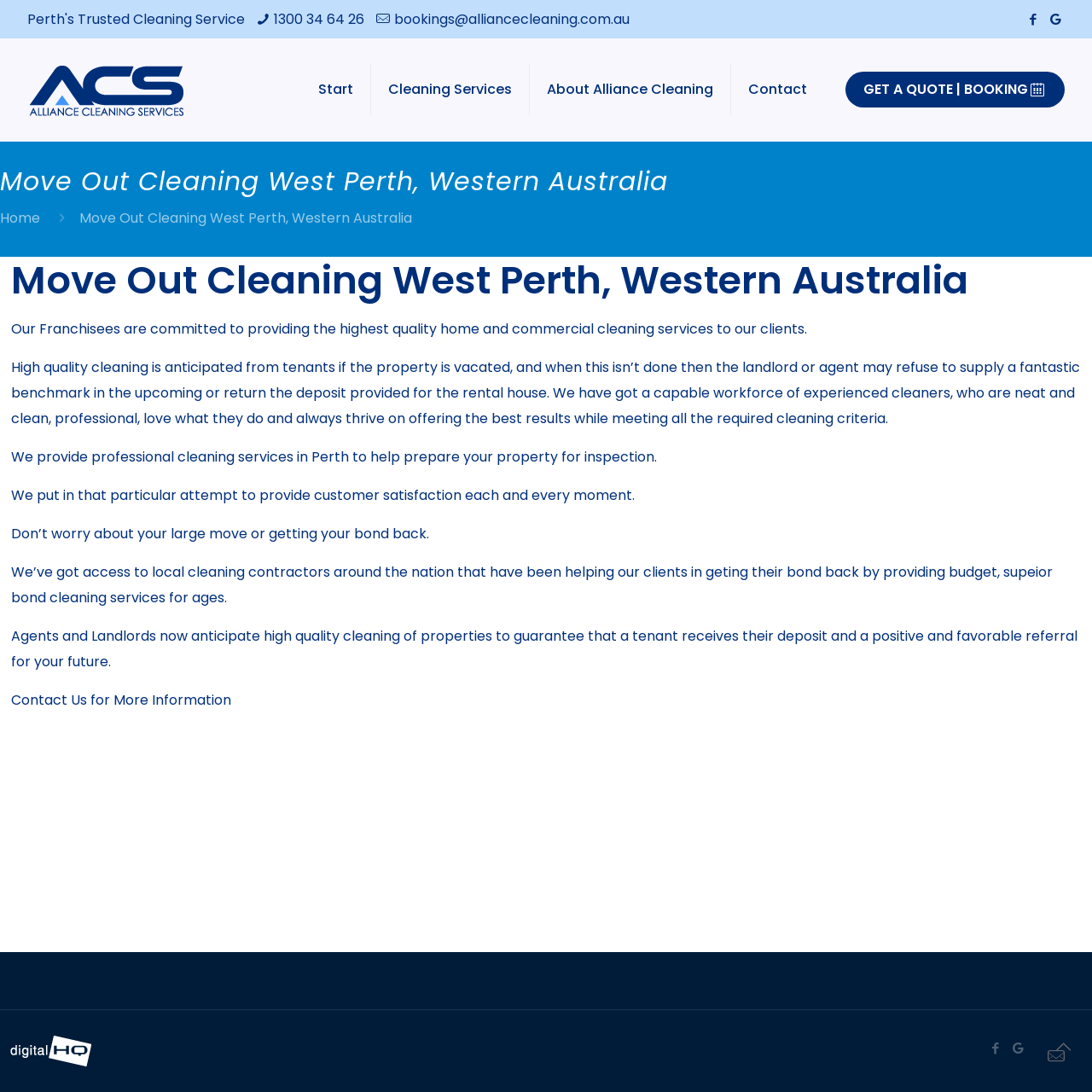Using the element description GET A QUOTE | BOOKING, predict the bounding box coordinates for the UI element. Provide the coordinates in (top-left x, top-left y, bottom-right x, bottom-right y) format with values ranging from 0 to 1.

[0.774, 0.066, 0.975, 0.098]